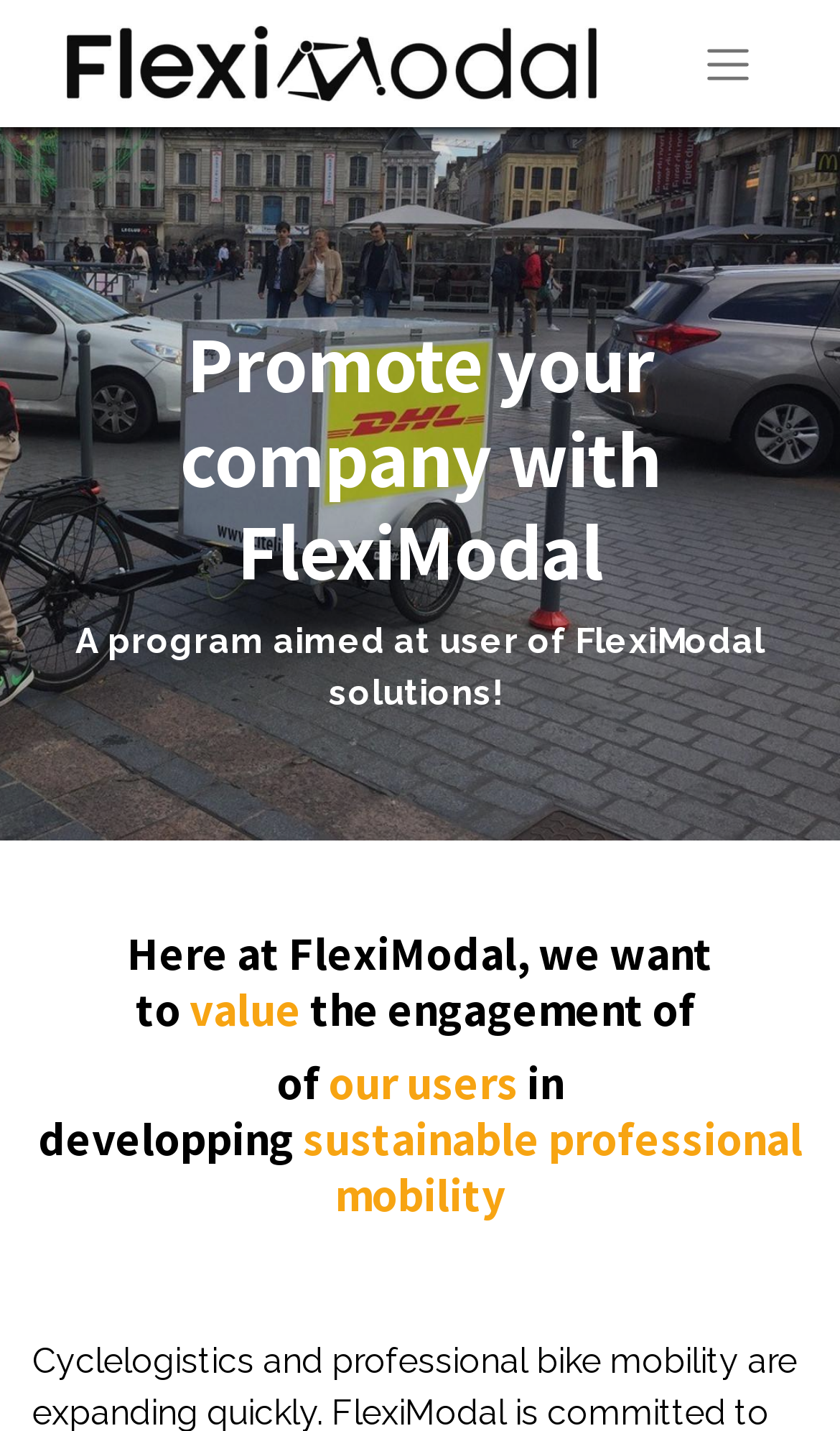Provide an in-depth caption for the elements present on the webpage.

The webpage is titled "Users | FlexiModal" and appears to be a promotional page for FlexiModal solutions. At the top, there is a navigation section labeled "Mobile" that spans the entire width of the page. Within this section, there is a logo of the FlexiModal website on the left, which is an image. On the right, there is a toggle navigation button that is not expanded.

Below the navigation section, there is a prominent heading that reads "Promote your company with FlexiModal" and takes up most of the page width. Underneath this heading, there is a paragraph of text that describes a program aimed at users of FlexiModal solutions.

Further down, there are two more headings that appear to be part of a single statement. The first heading reads "Here at FlexiModal, we want to value the engagement of" and the second heading continues "of our users in developing sustainable professional mobility". These headings are positioned one below the other and take up most of the page width.